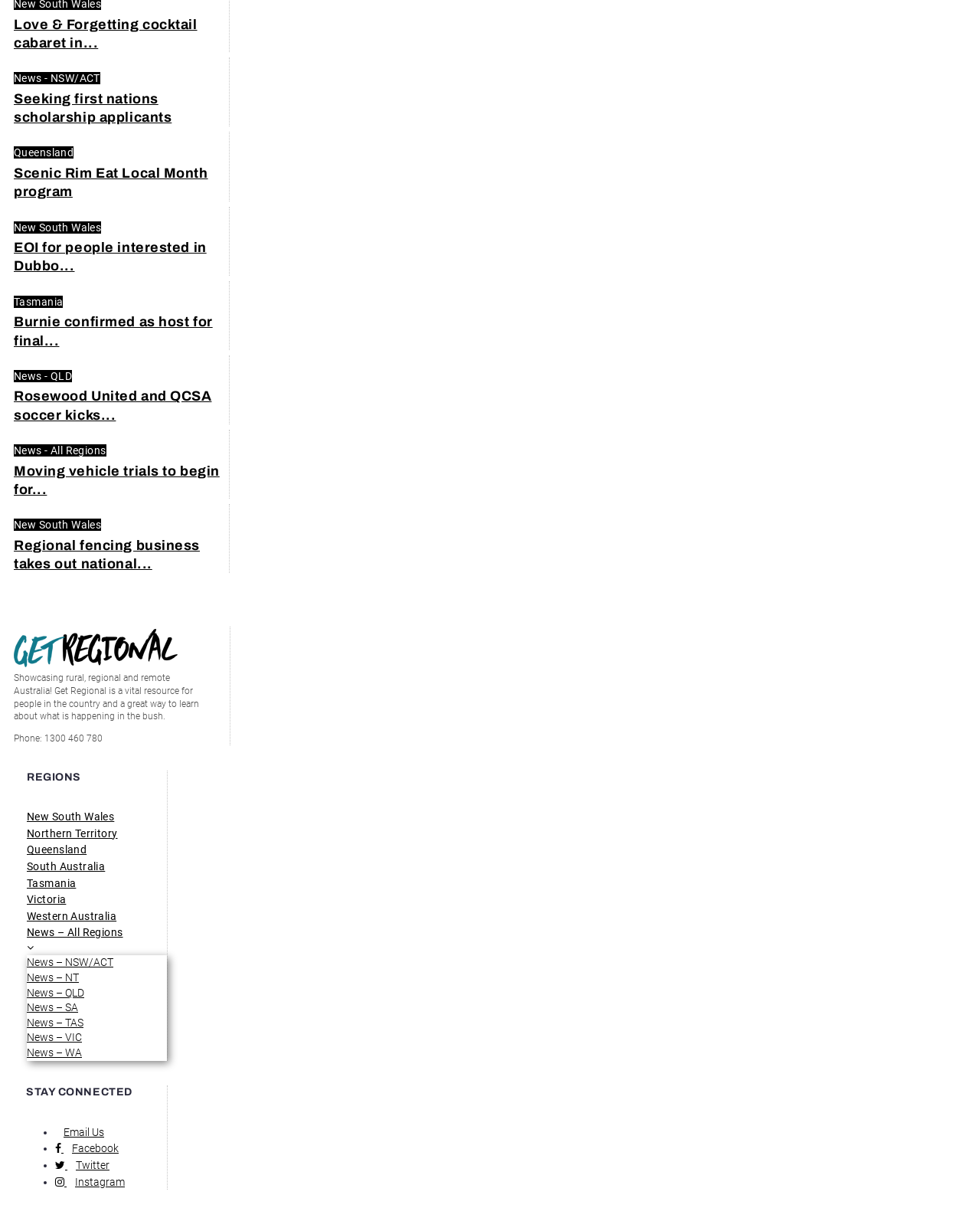Please identify the bounding box coordinates of the element I need to click to follow this instruction: "Click on 'New South Wales' link under 'REGIONS'".

[0.027, 0.671, 0.117, 0.681]